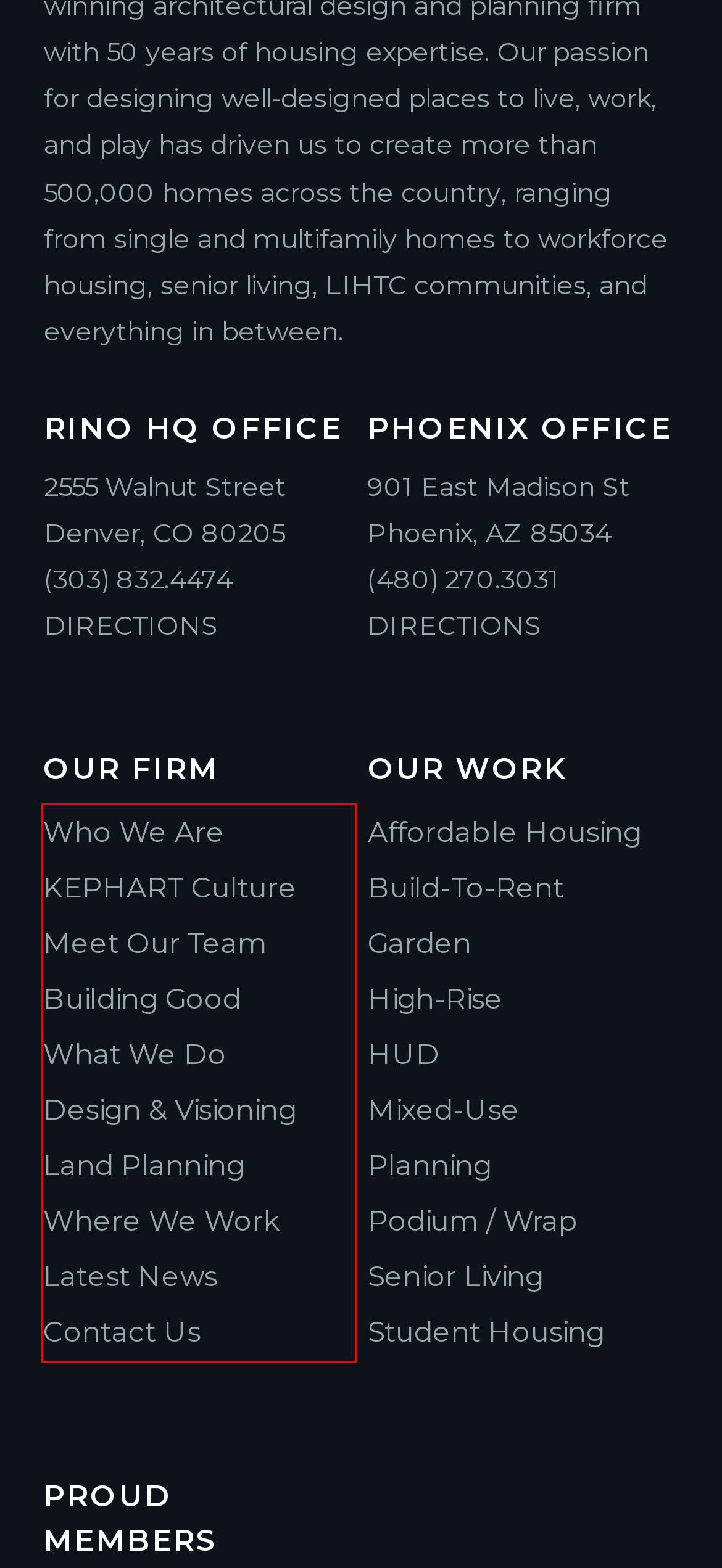Please examine the screenshot of the webpage and read the text present within the red rectangle bounding box.

Who We Are KEPHART Culture Meet Our Team Building Good What We Do Design & Visioning Land Planning Where We Work Latest News Contact Us